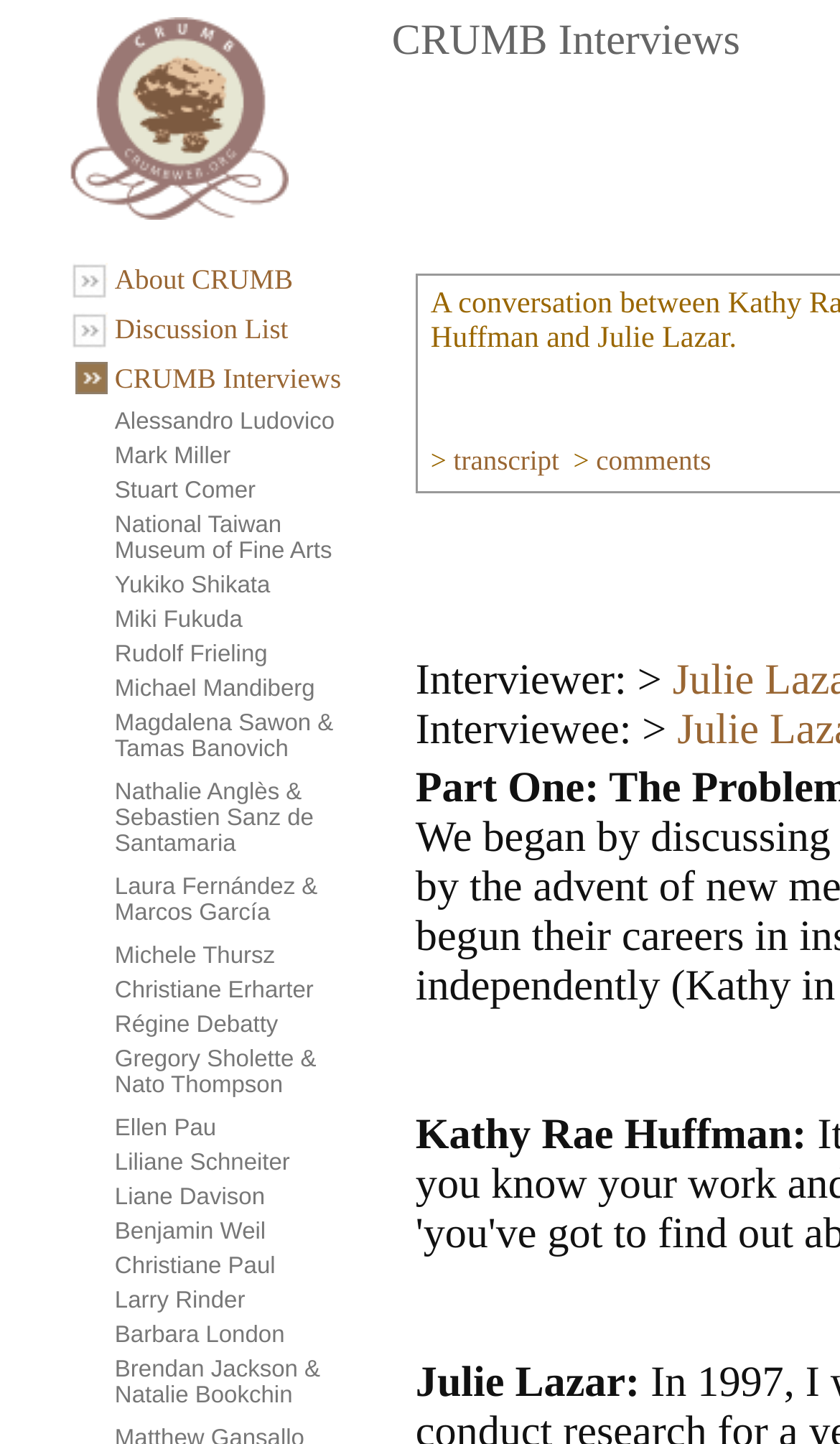Pinpoint the bounding box coordinates of the area that must be clicked to complete this instruction: "View CRUMB Interviews".

[0.137, 0.251, 0.406, 0.273]